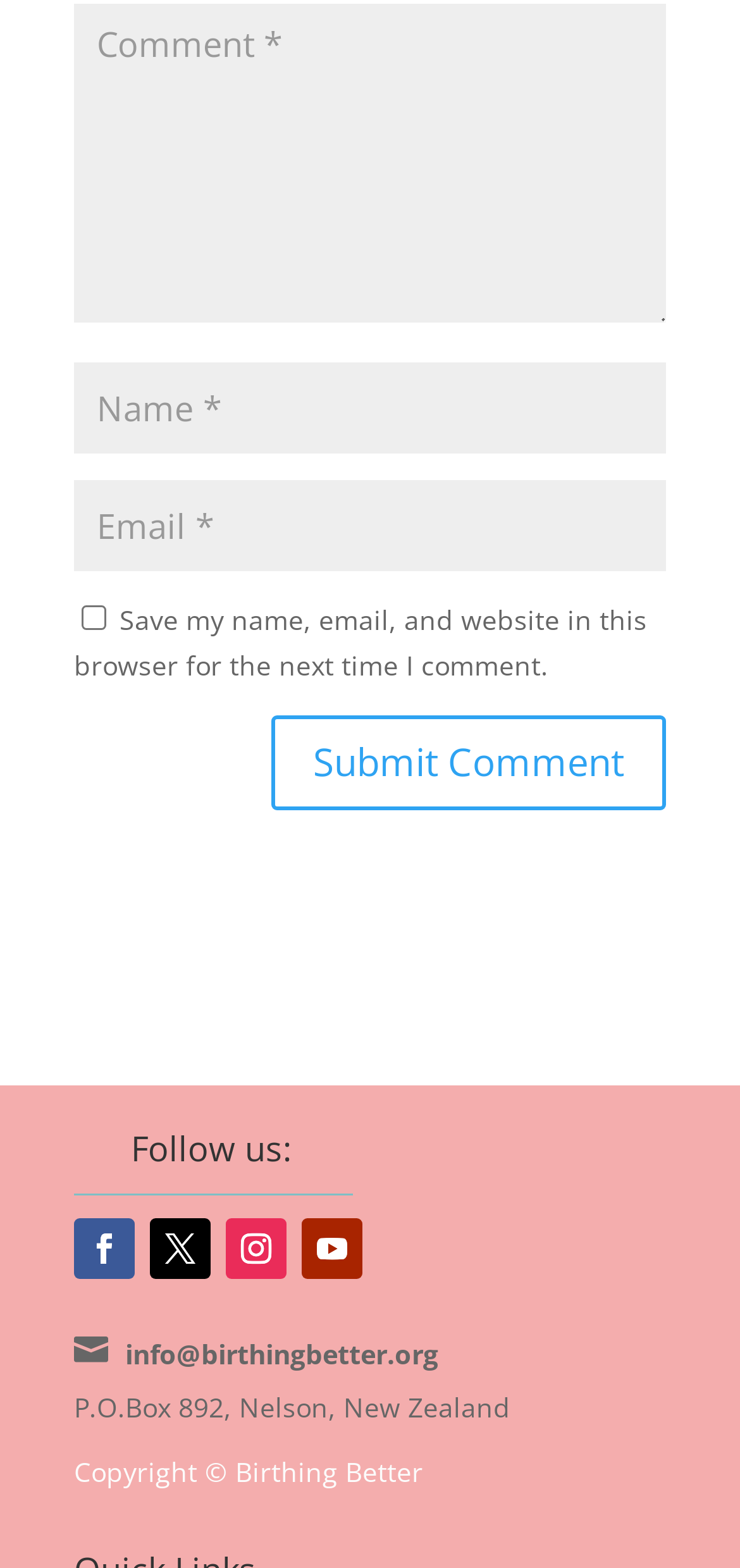Please reply with a single word or brief phrase to the question: 
How many textboxes are on the webpage?

3